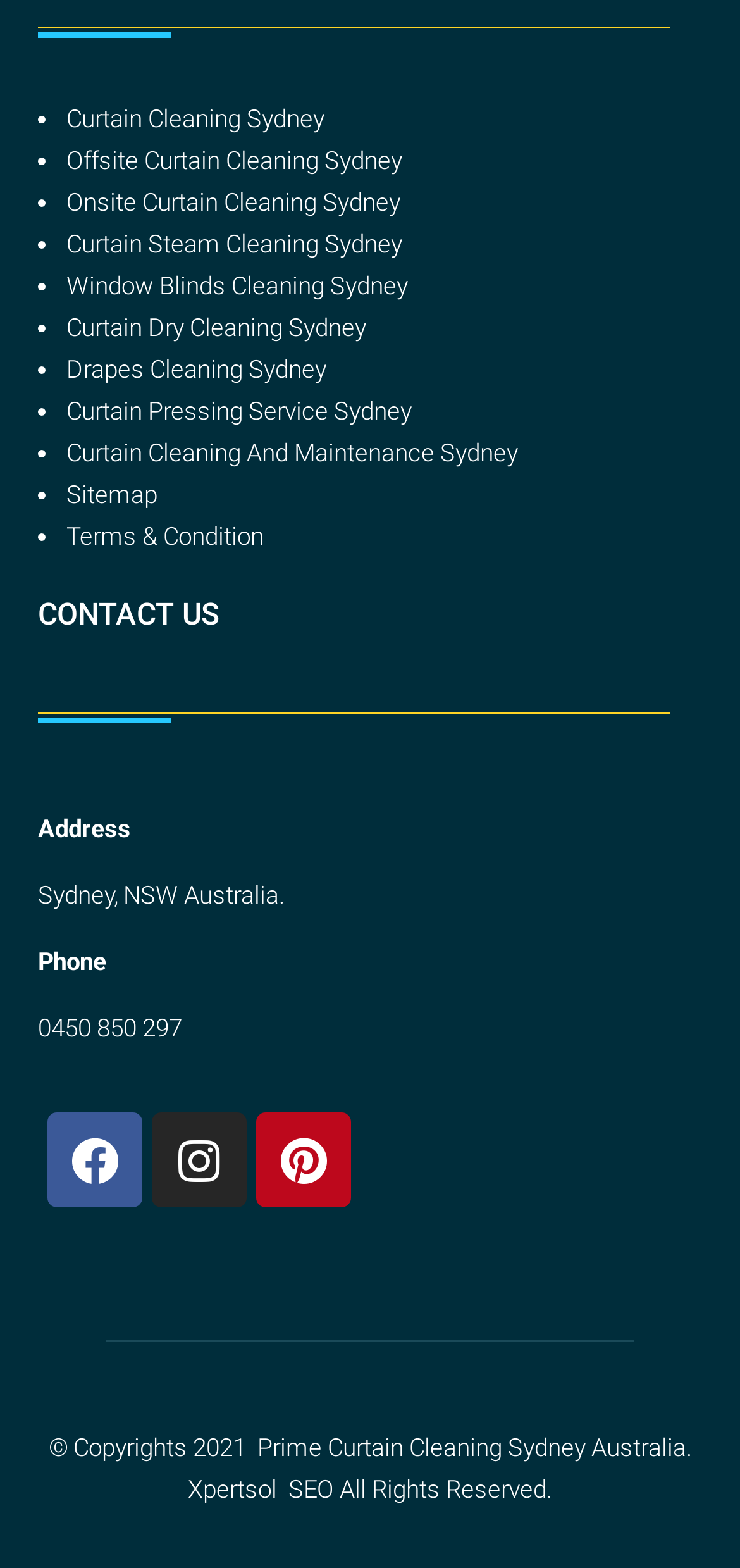Locate the bounding box coordinates of the element's region that should be clicked to carry out the following instruction: "View CONTACT US". The coordinates need to be four float numbers between 0 and 1, i.e., [left, top, right, bottom].

[0.051, 0.381, 0.949, 0.405]